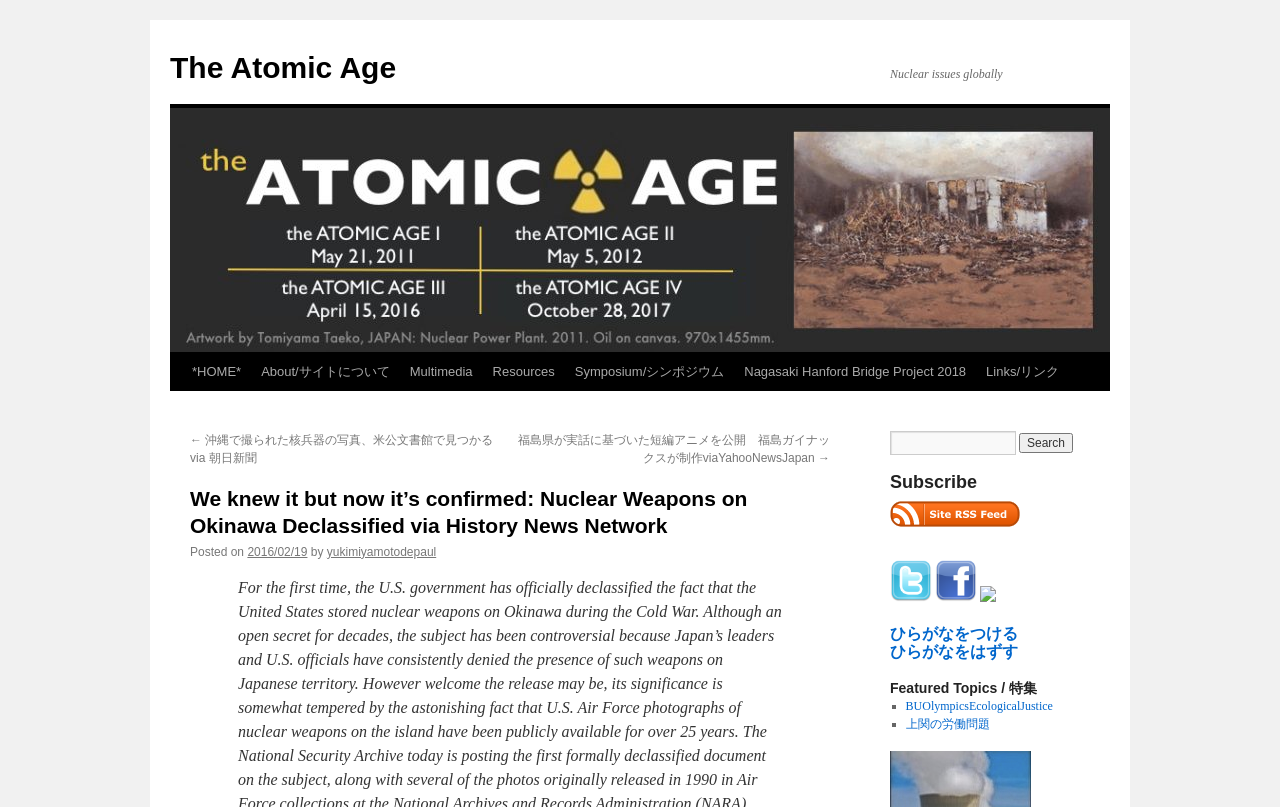Identify the bounding box coordinates of the part that should be clicked to carry out this instruction: "Go to HOME page".

[0.142, 0.437, 0.196, 0.485]